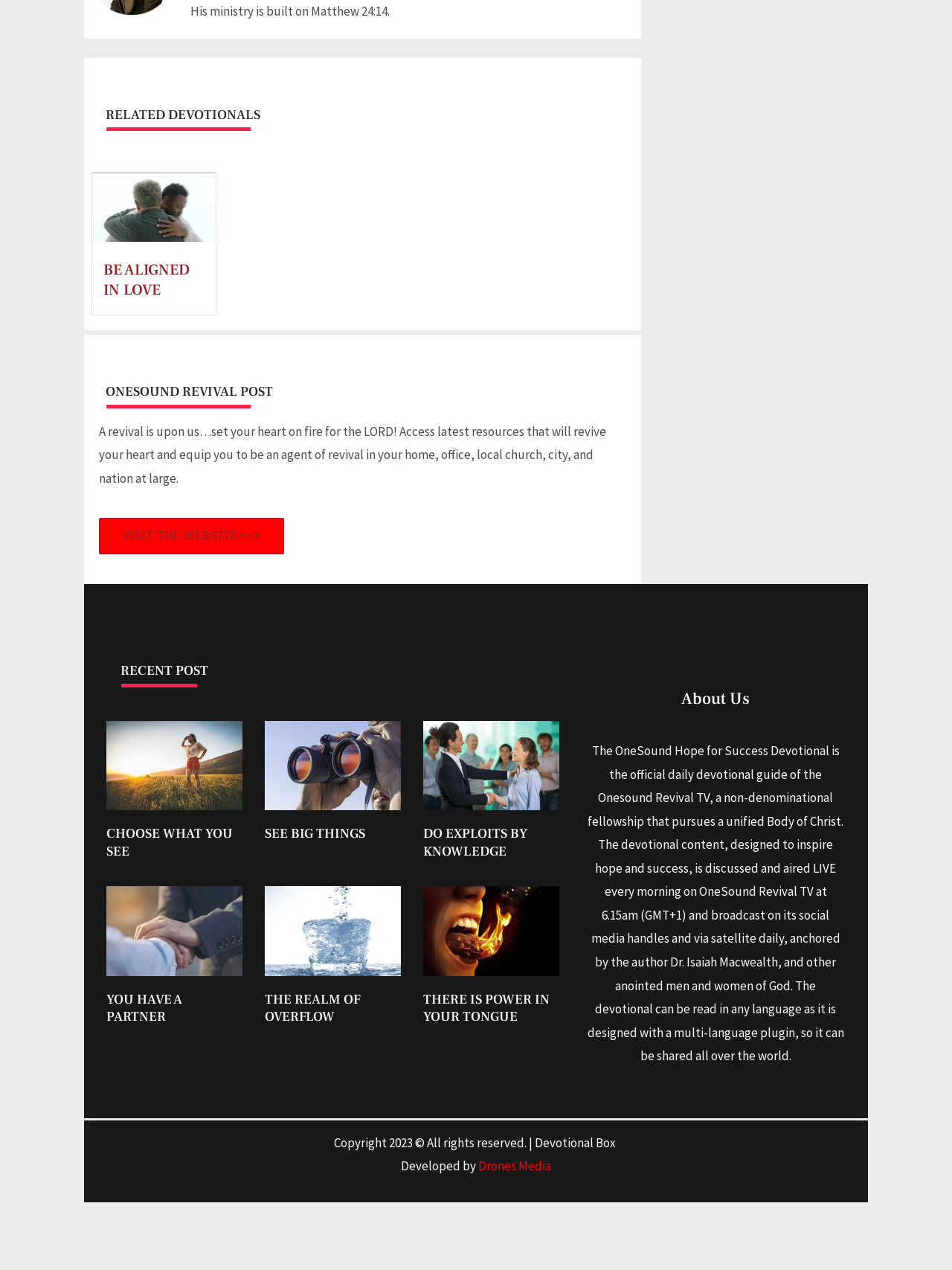Using the information in the image, give a comprehensive answer to the question: 
How many devotionals are displayed on the webpage?

I counted the number of articles with headings and images, which are likely to be devotionals, and found 8 of them.